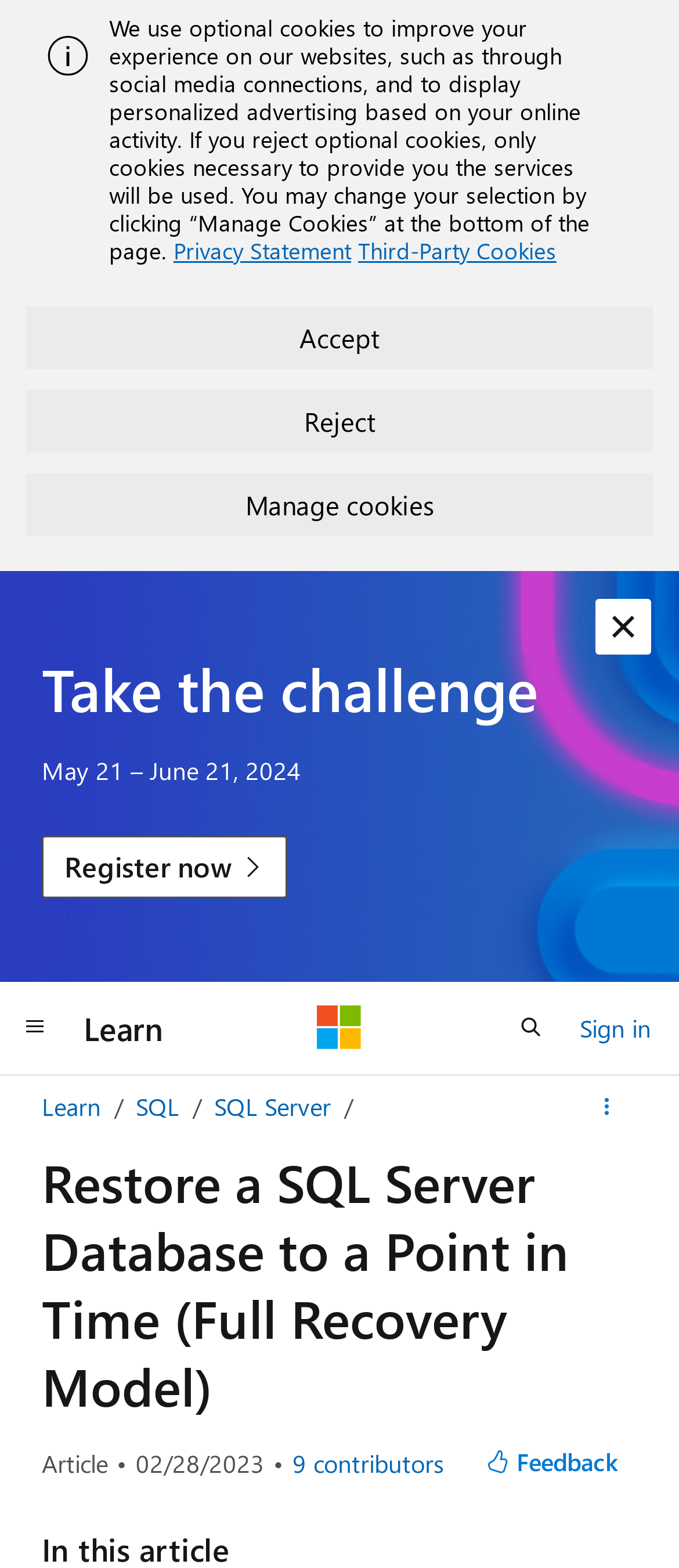Identify the bounding box for the UI element described as: "parent_node: Learn aria-label="Microsoft"". Ensure the coordinates are four float numbers between 0 and 1, formatted as [left, top, right, bottom].

[0.467, 0.641, 0.533, 0.67]